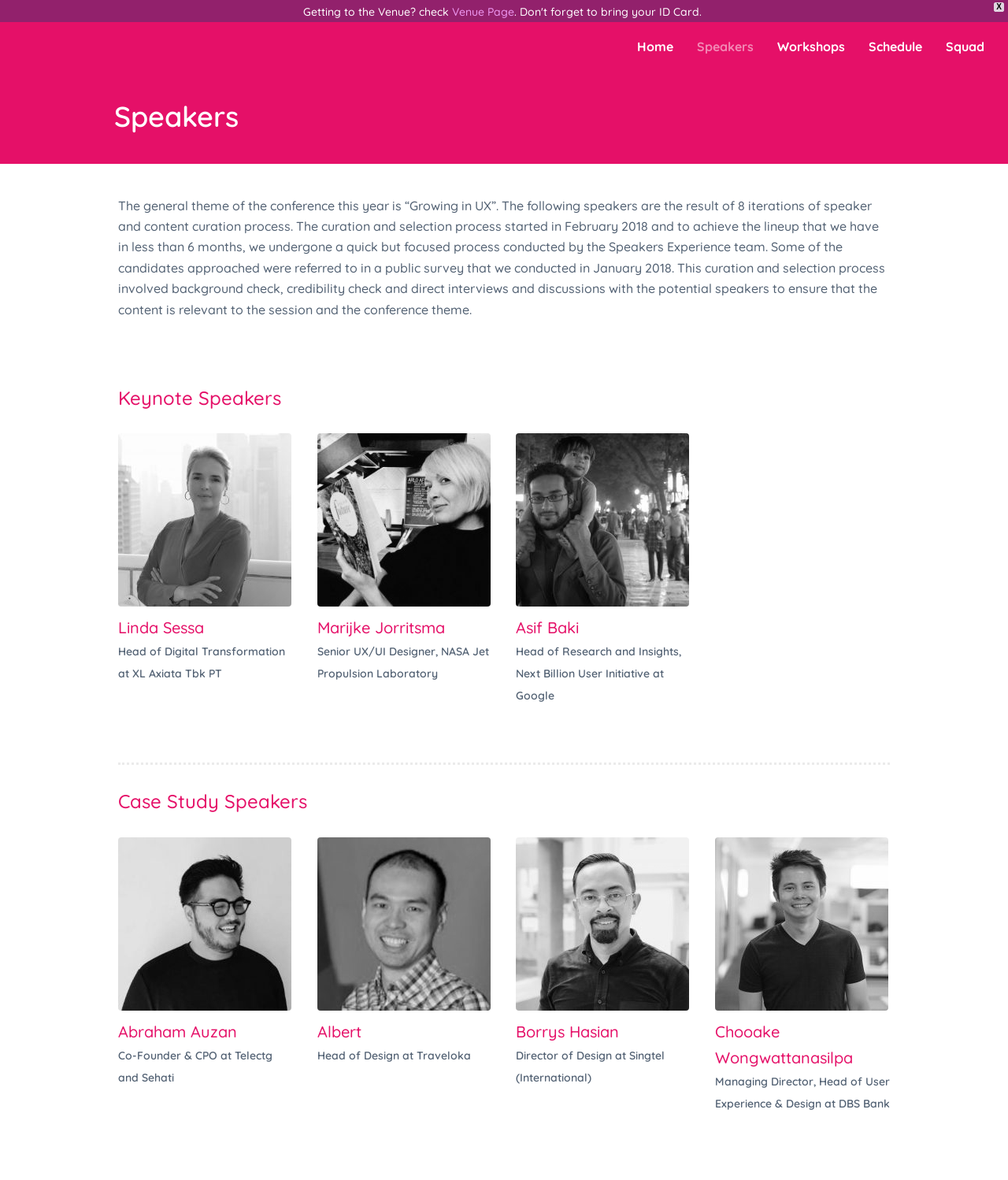Review the image closely and give a comprehensive answer to the question: How many case study speakers are there?

The number of case study speakers can be determined by counting the number of figures with links to the speakers' names under the 'Case Study Speakers' heading. There are four figures with links to Abraham Auzan, Albert, Borrys Hasian, and Chooake Wongwattanasilpa.